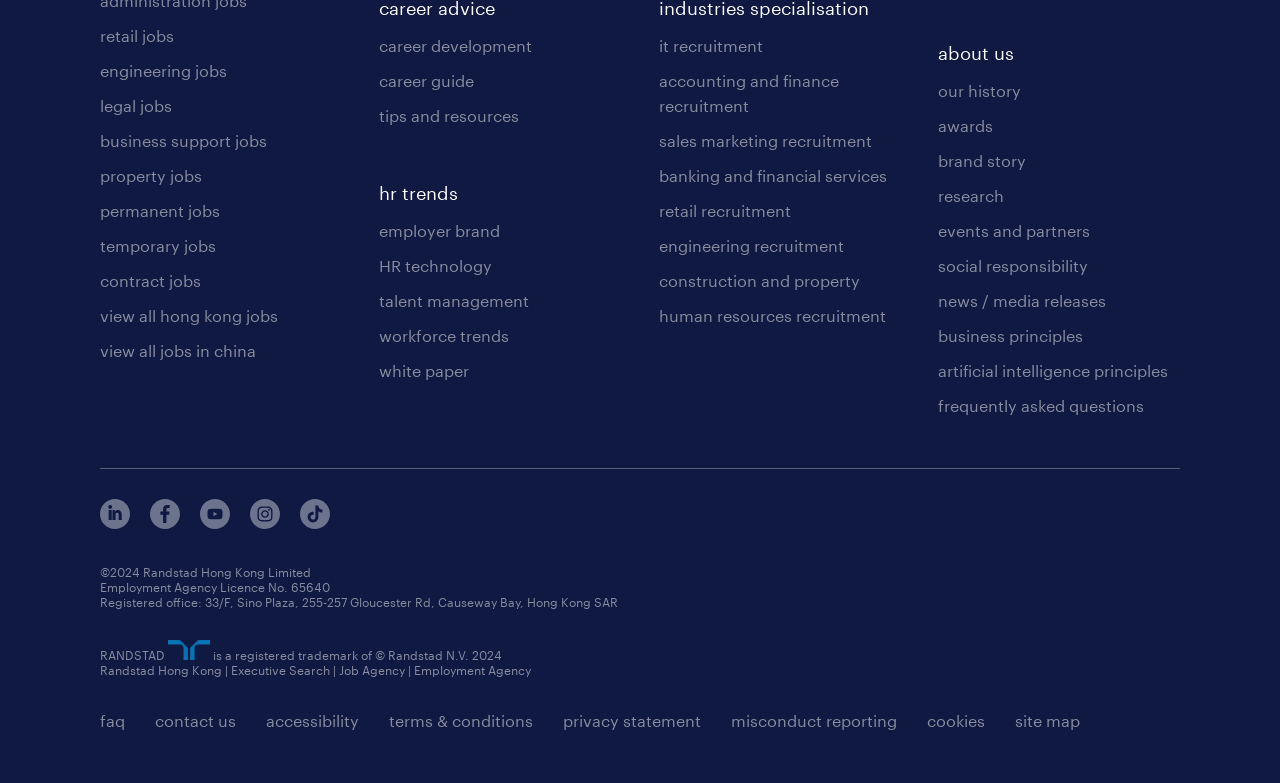Locate the bounding box coordinates of the clickable region necessary to complete the following instruction: "Search for IT recruitment". Provide the coordinates in the format of four float numbers between 0 and 1, i.e., [left, top, right, bottom].

[0.515, 0.046, 0.596, 0.07]